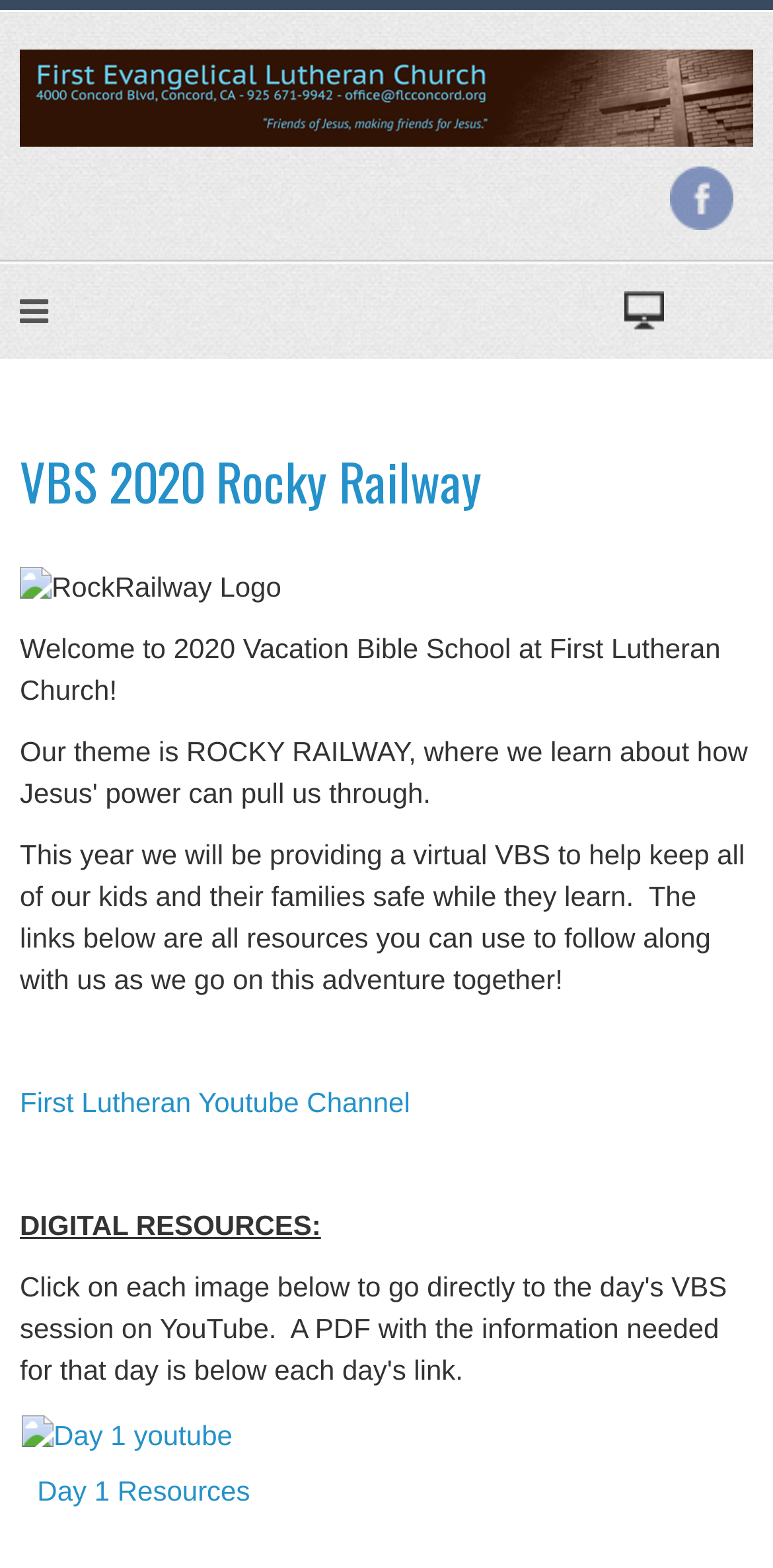Create an elaborate caption for the webpage.

The webpage is about the First Lutheran Church Concord, CA, and specifically focuses on their 2020 Vacation Bible School (VBS) program, titled "Rocky Railway". 

At the top left of the page, there is a link to the church's website, accompanied by an image of the church's logo. On the top right, there are two links, one to Facebook and another with no text. 

Below the top section, there is a large heading that reads "VBS 2020 Rocky Railway", with a link to the same title below it. To the right of the heading, there is an image of the "RockRailway Logo". 

A welcome message follows, introducing the 2020 Vacation Bible School program, which is being held virtually to ensure the safety of participants. The message is followed by a paragraph explaining that the links provided on the page can be used to follow along with the program.

Below the introductory text, there is a link to the First Lutheran Youtube Channel. 

The page then lists "DIGITAL RESOURCES" with a table containing links to resources for each day of the program, starting with "Day 1". Each day's resources include a link to a Youtube video and additional resources.